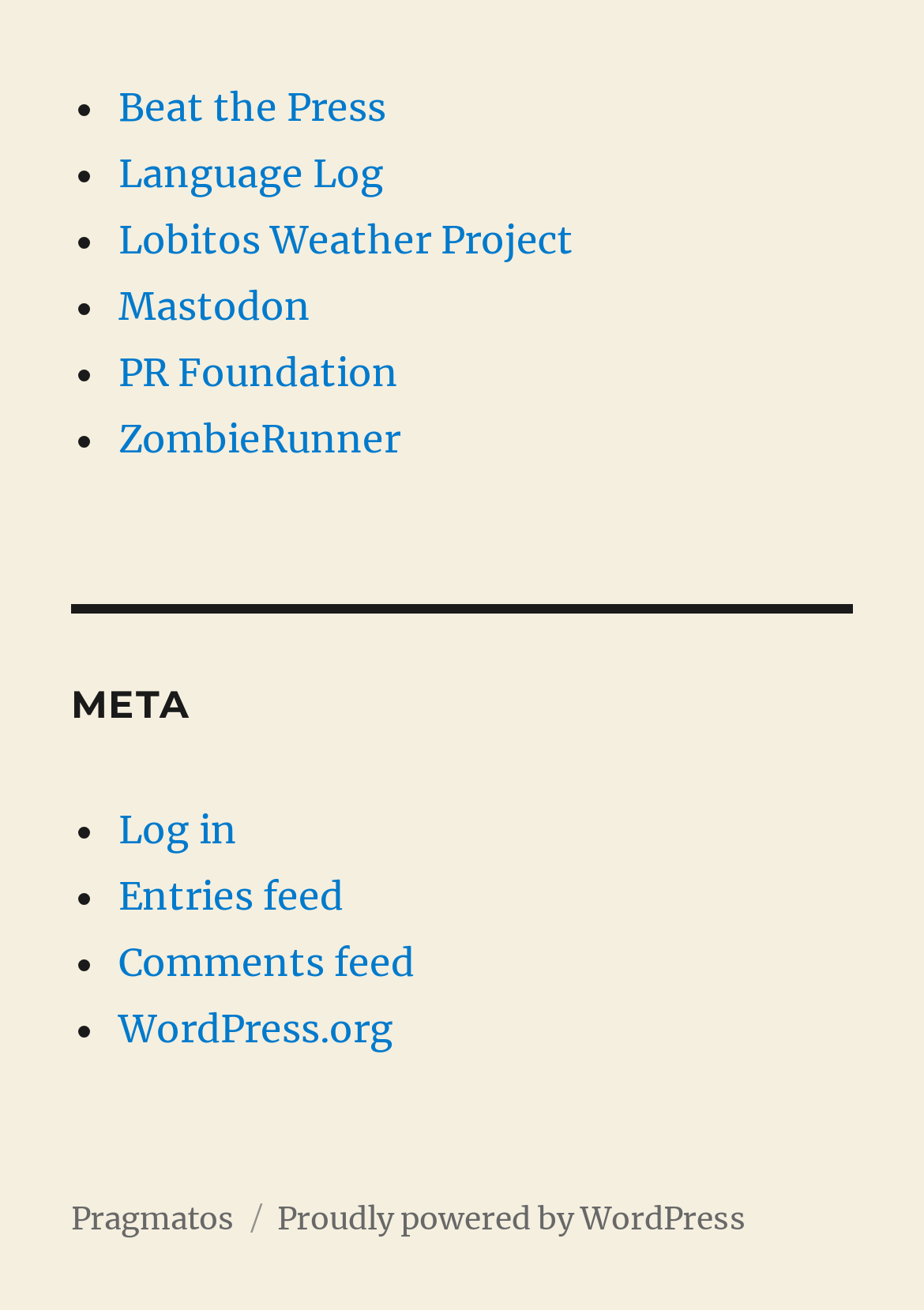What is the first link in the list?
Please respond to the question with a detailed and informative answer.

The first link in the list is 'Beat the Press' which is located at the top of the webpage with a bounding box of [0.128, 0.064, 0.418, 0.1].